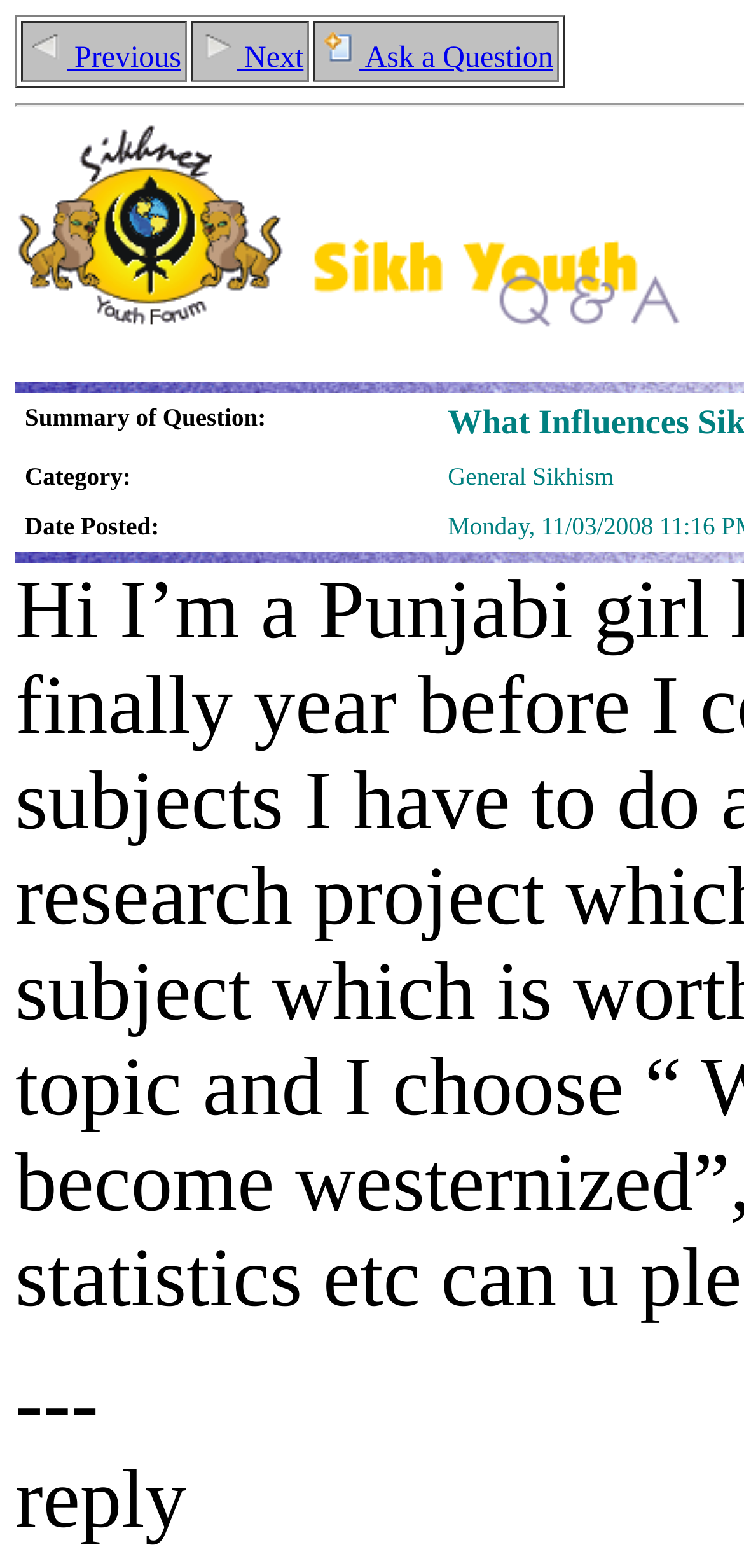Show the bounding box coordinates for the HTML element described as: "Previous".

[0.036, 0.027, 0.244, 0.047]